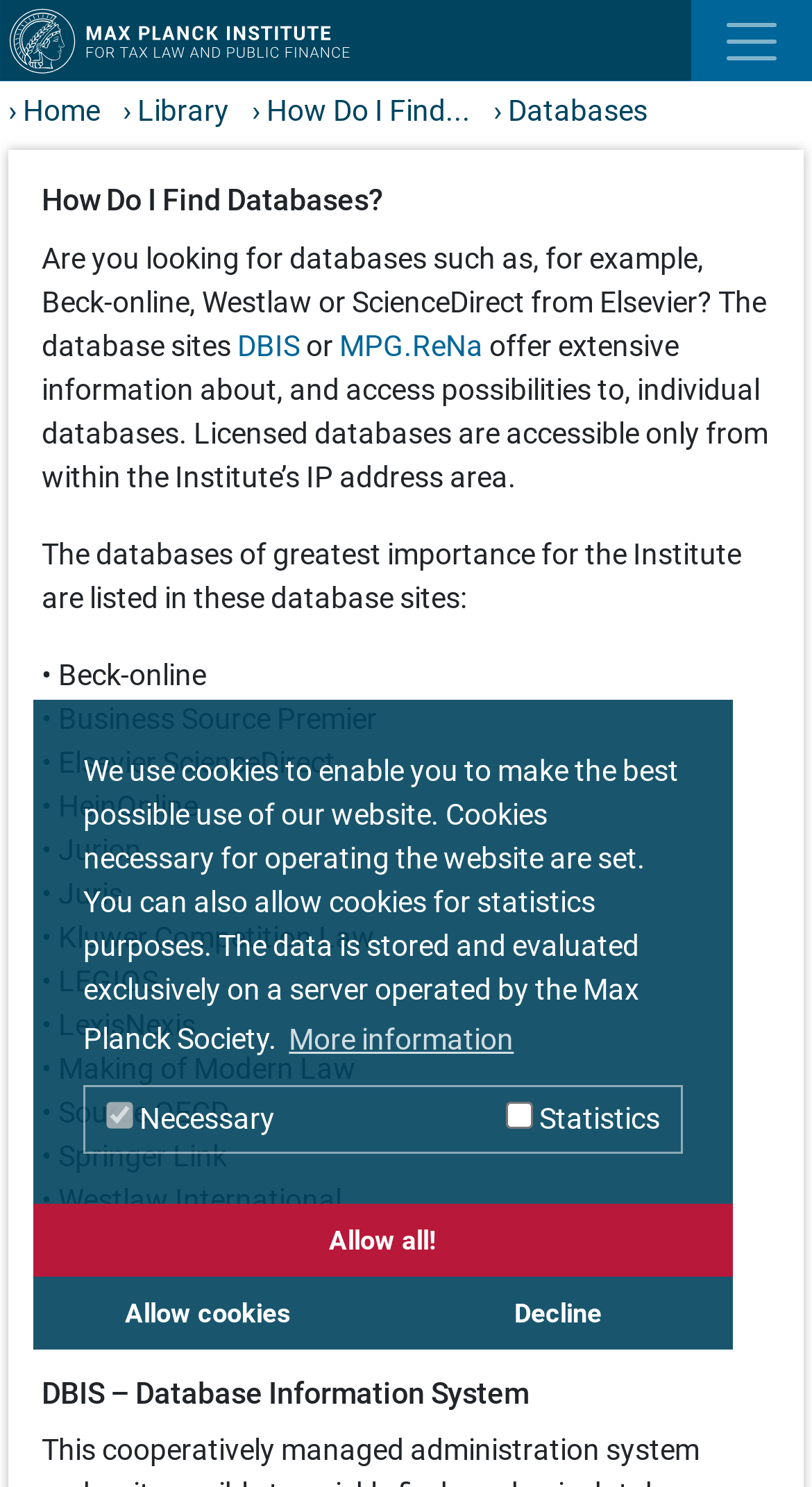Answer the question using only a single word or phrase: 
What is the name of the first database listed?

Beck-online